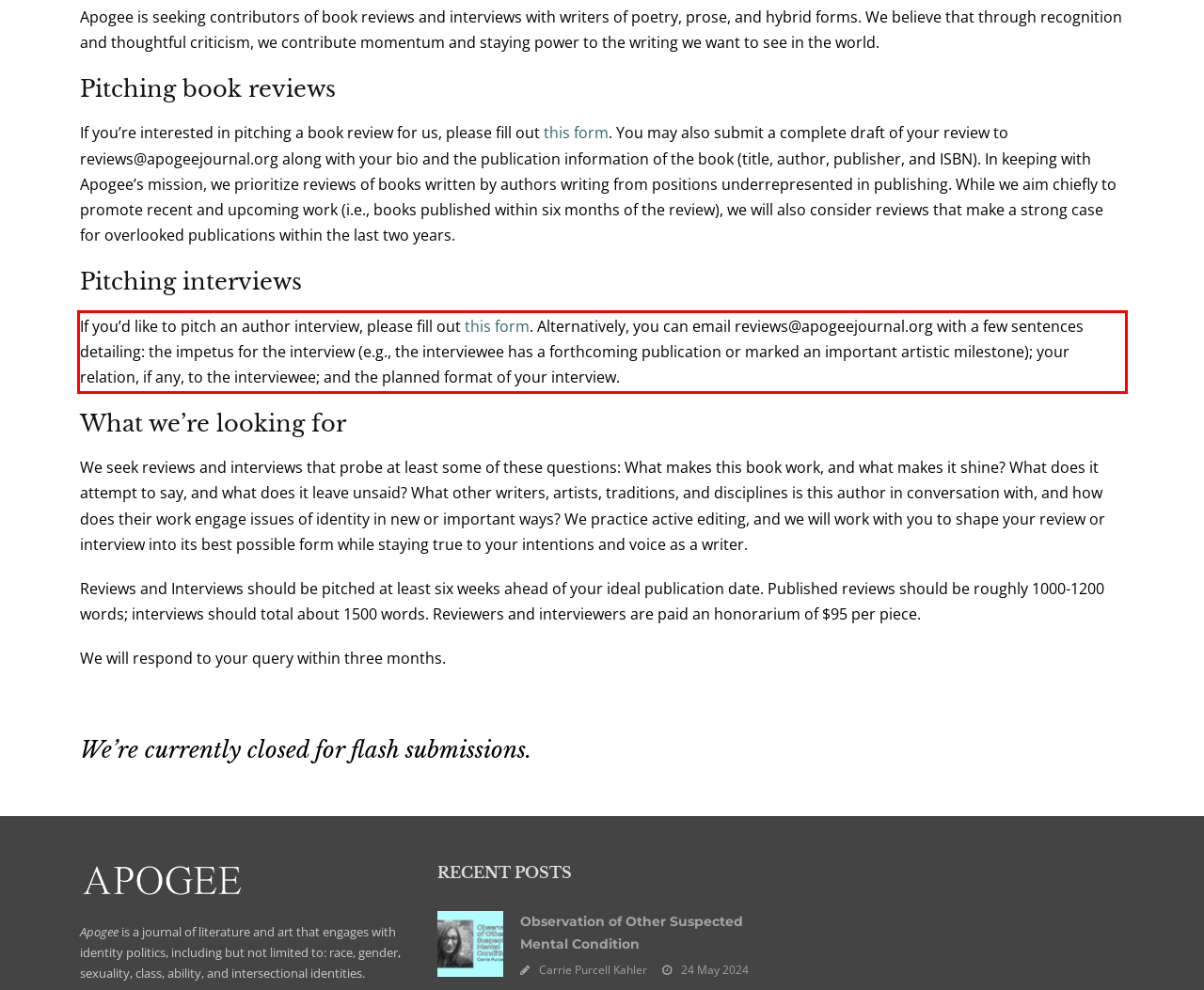Observe the screenshot of the webpage that includes a red rectangle bounding box. Conduct OCR on the content inside this red bounding box and generate the text.

If you’d like to pitch an author interview, please fill out this form. Alternatively, you can email reviews@apogeejournal.org with a few sentences detailing: the impetus for the interview (e.g., the interviewee has a forthcoming publication or marked an important artistic milestone); your relation, if any, to the interviewee; and the planned format of your interview.